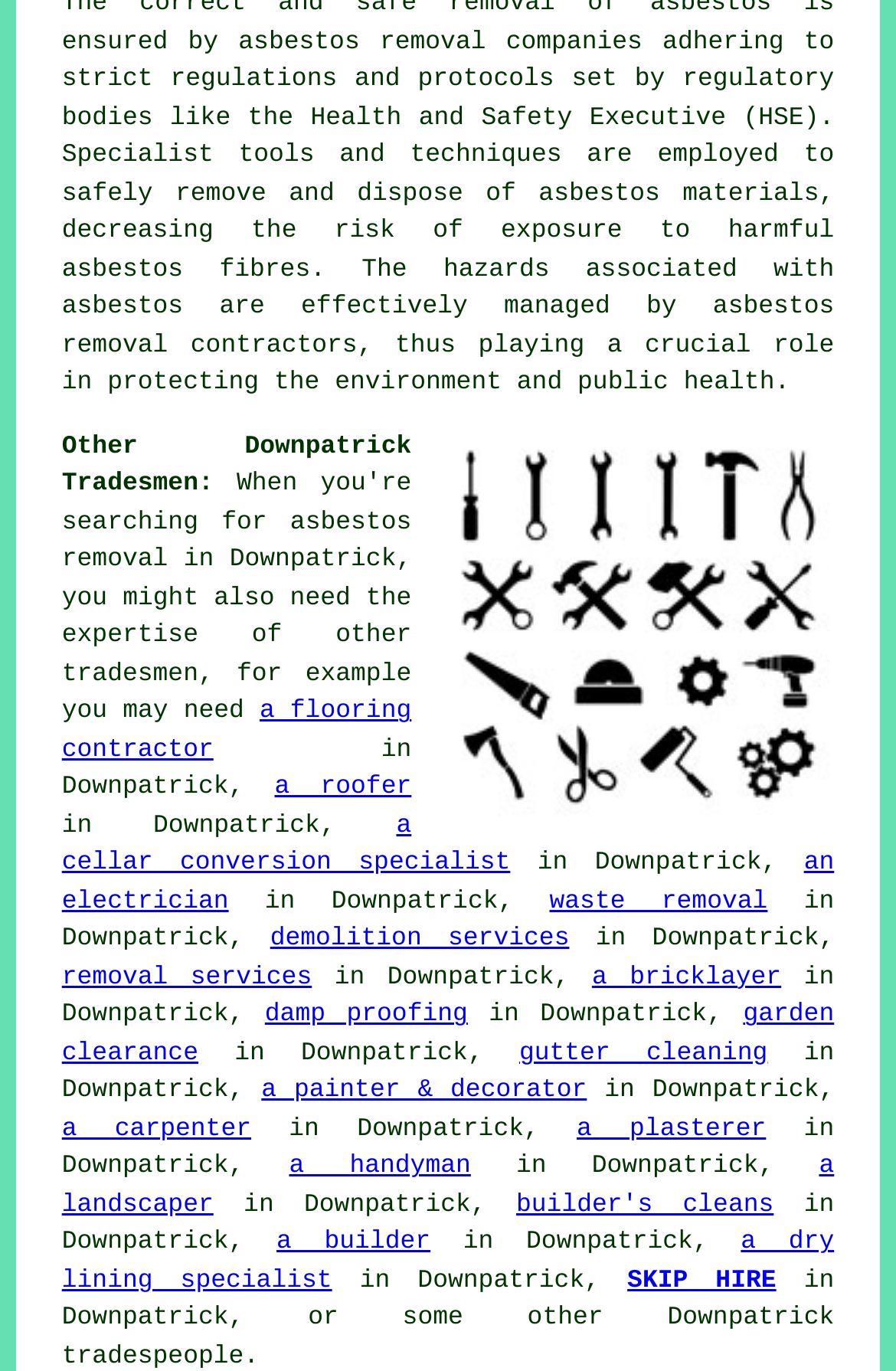Determine the bounding box coordinates of the element that should be clicked to execute the following command: "explore SKIP HIRE".

[0.7, 0.925, 0.866, 0.945]